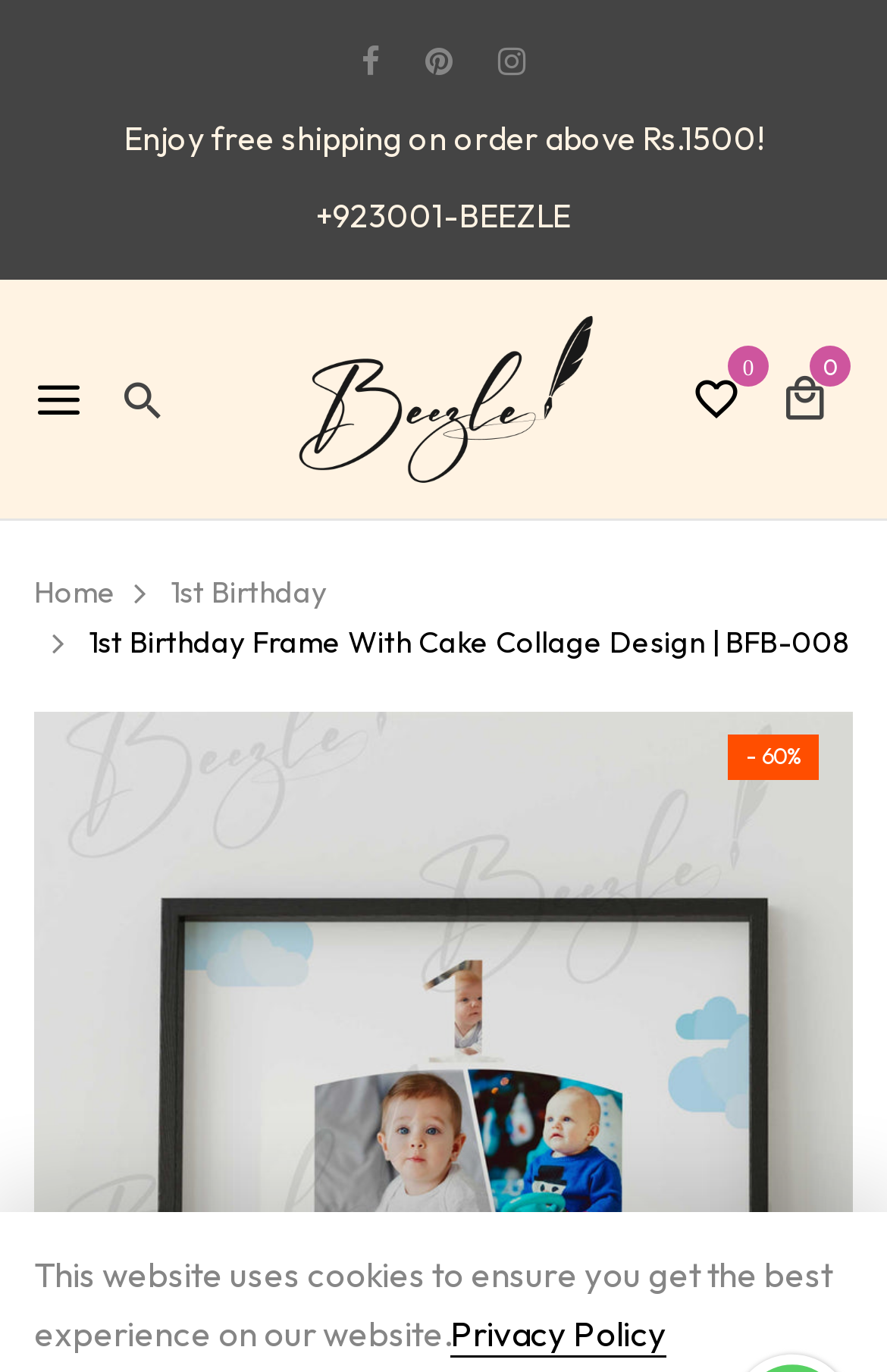Can you find the bounding box coordinates for the element to click on to achieve the instruction: "View the 1st Birthday category"?

[0.192, 0.413, 0.369, 0.45]